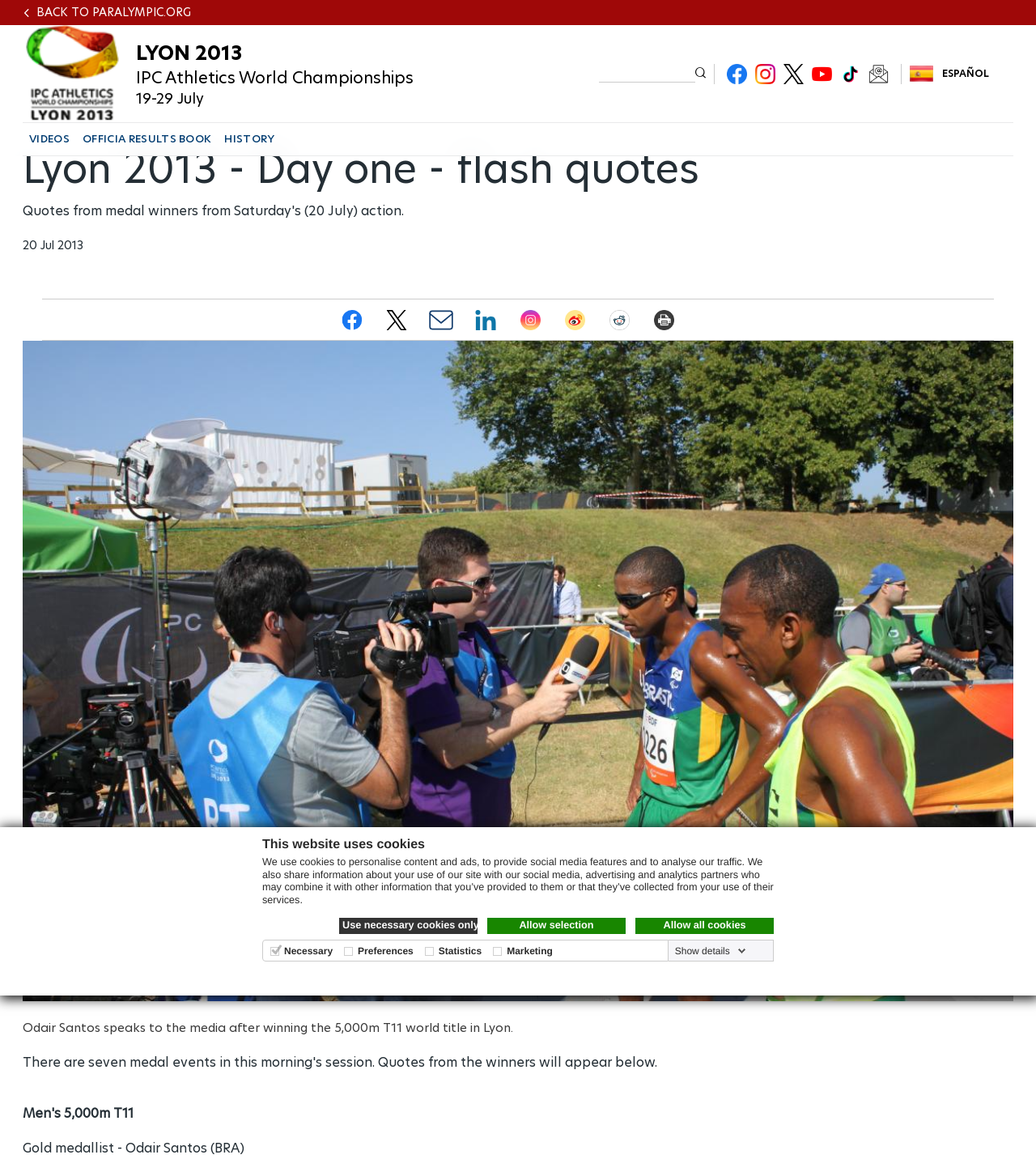Provide the bounding box coordinates of the HTML element this sentence describes: "aria-label="Lyon 2013 81*81 icon"". The bounding box coordinates consist of four float numbers between 0 and 1, i.e., [left, top, right, bottom].

[0.022, 0.021, 0.116, 0.104]